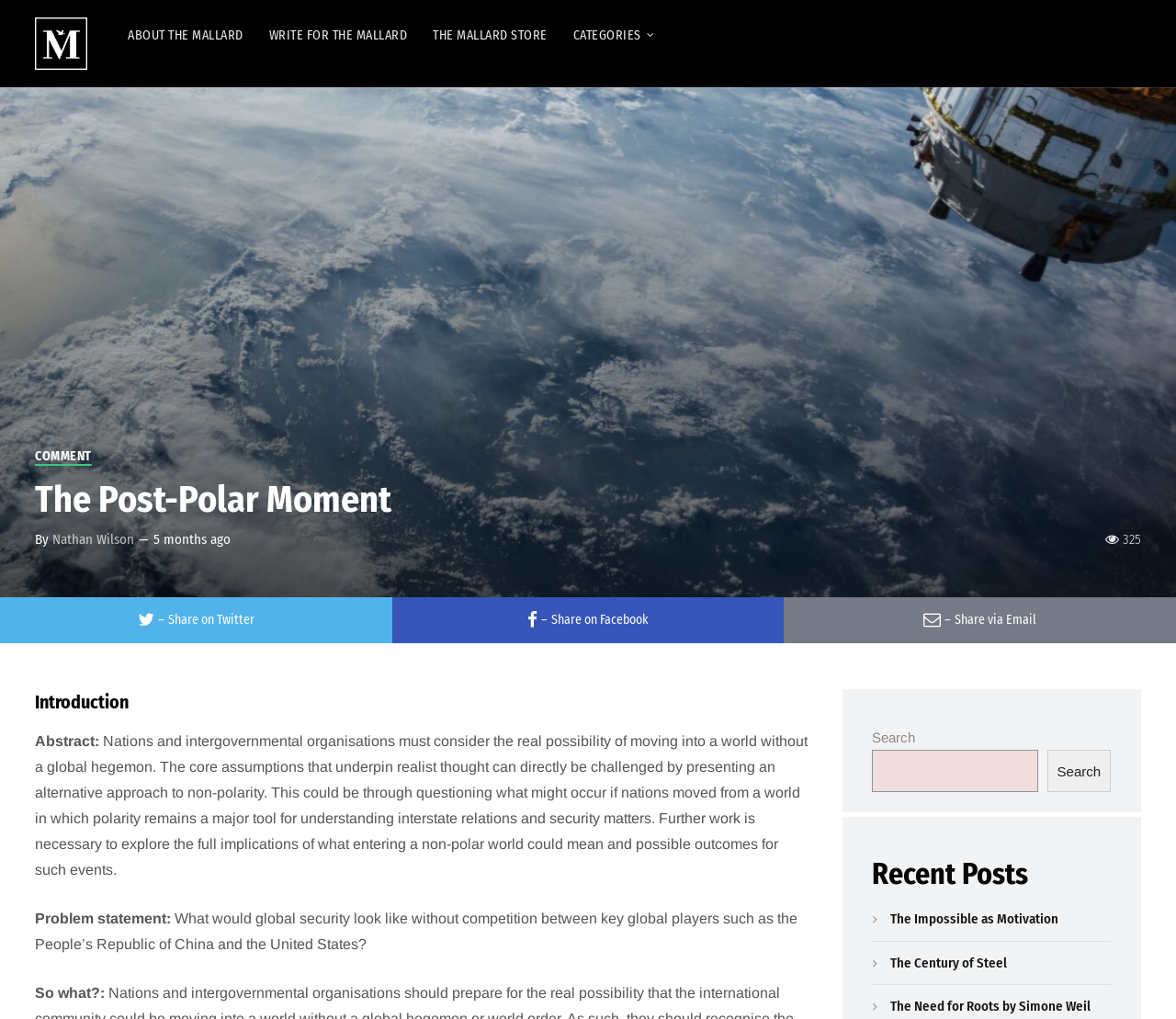Using details from the image, please answer the following question comprehensively:
How many links are in the top navigation bar?

The top navigation bar contains four links: 'ABOUT THE MALLARD', 'WRITE FOR THE MALLARD', 'THE MALLARD STORE', and 'CATEGORIES'.